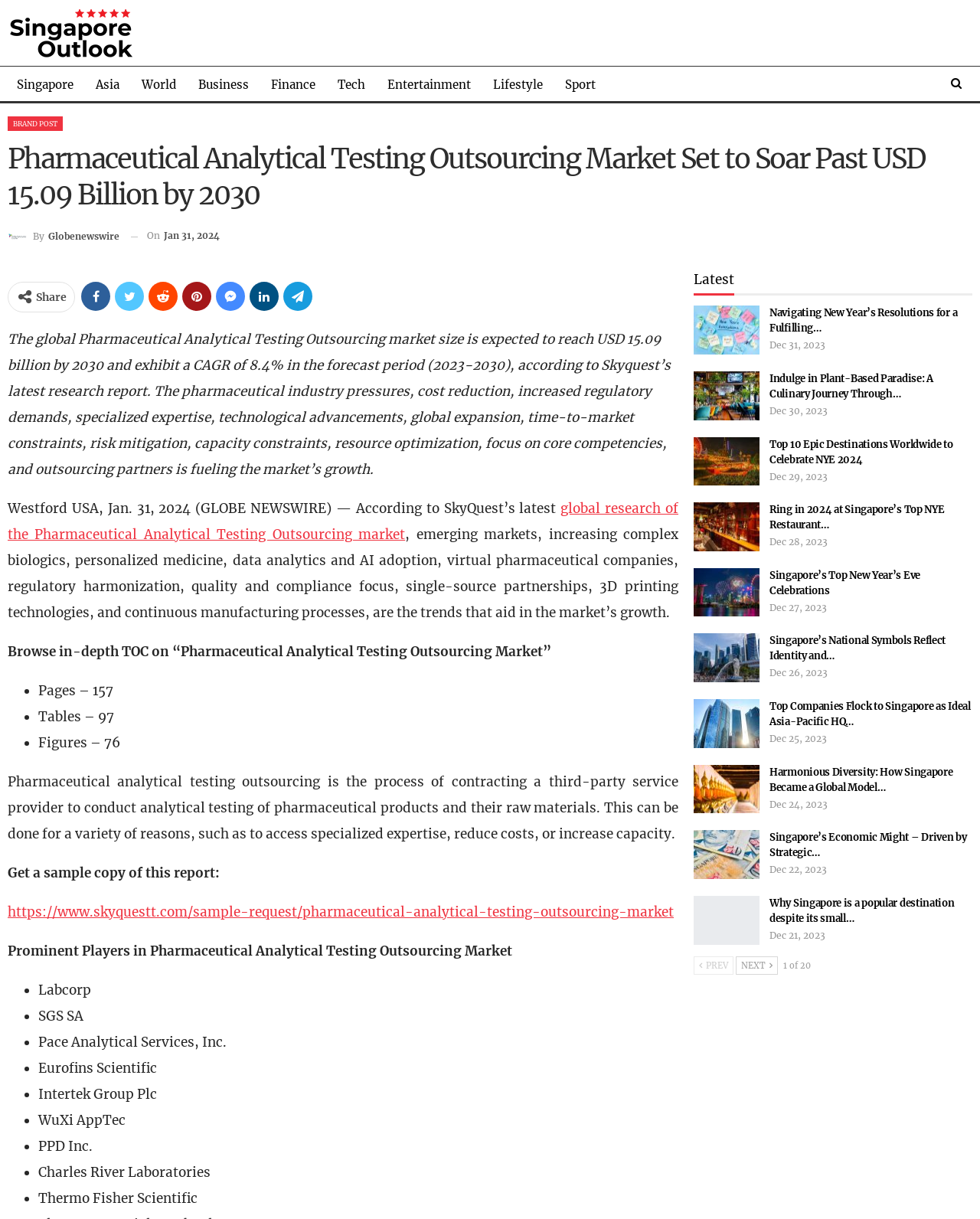Describe all visible elements and their arrangement on the webpage.

The webpage is about the Pharmaceutical Analytical Testing Outsourcing market, with a focus on its growth and trends. At the top, there is a heading that reads "Pharmaceutical Analytical Testing Outsourcing Market Set to Soar Past USD 15.09 Billion by 2030". Below this, there are several links to related topics, including "Singapore", "Asia", "World", and others.

To the right of these links, there is a section with a heading "BRAND POST" and a link "By Globenewswire". Below this, there is a time stamp "On Jan 31, 2024" and several social media sharing links.

The main content of the webpage is a long article that discusses the Pharmaceutical Analytical Testing Outsourcing market. The article is divided into several sections, including an introduction, market trends, and prominent players in the market. There are also several lists, including a table of contents, and a list of prominent players in the market, such as Labcorp, SGS SA, and Thermo Fisher Scientific.

To the right of the main content, there is a sidebar with a heading "Latest" and several links to recent articles, including "Navigating New Year’s Resolutions for a Fulfilling…", "Indulge in Plant-Based Paradise: A Culinary Journey Through…", and others. Each article has a time stamp, such as "Dec 31, 2023" or "Dec 30, 2023".